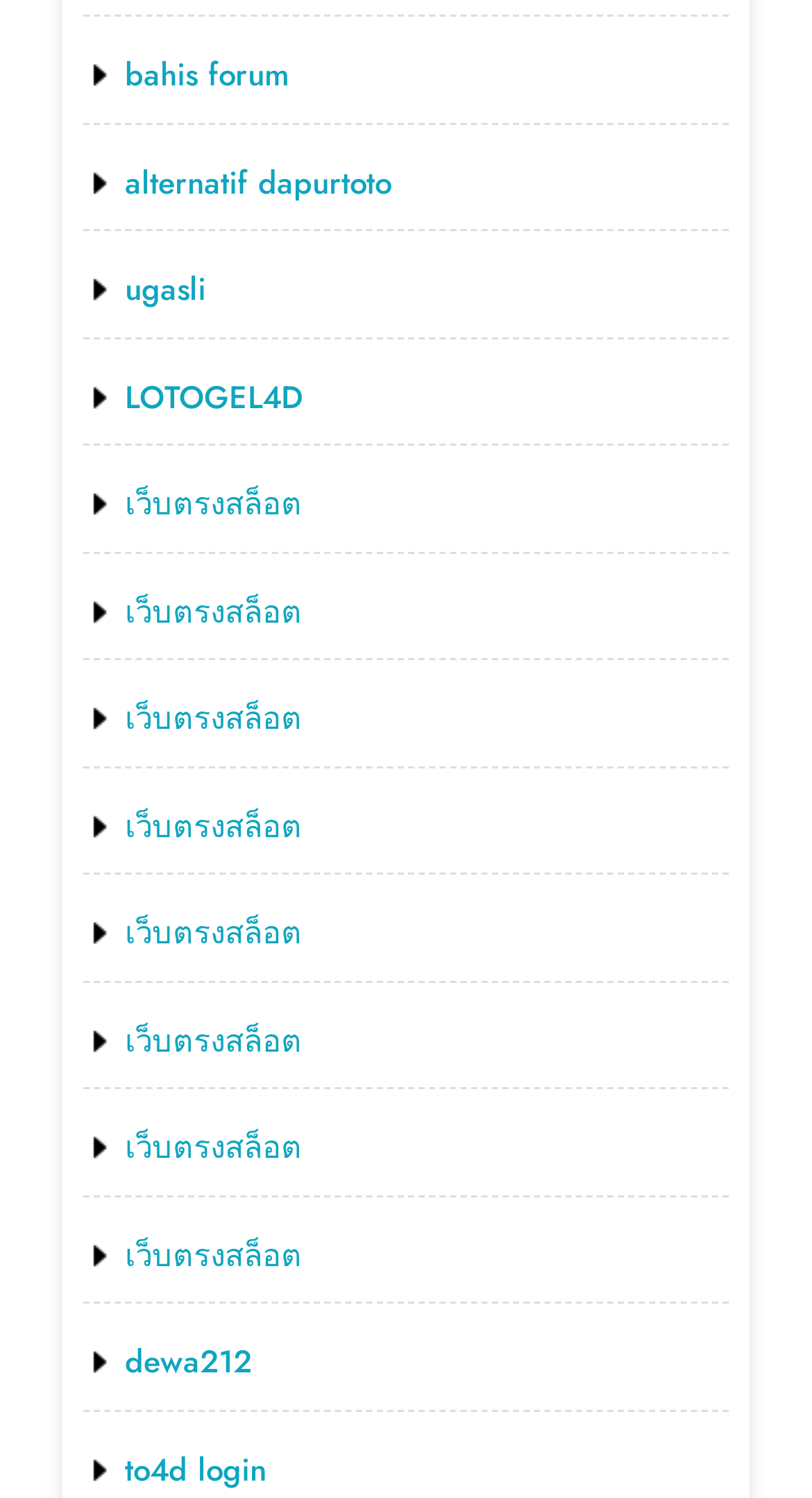Identify the bounding box of the UI component described as: "bahis forum".

[0.154, 0.035, 0.356, 0.066]